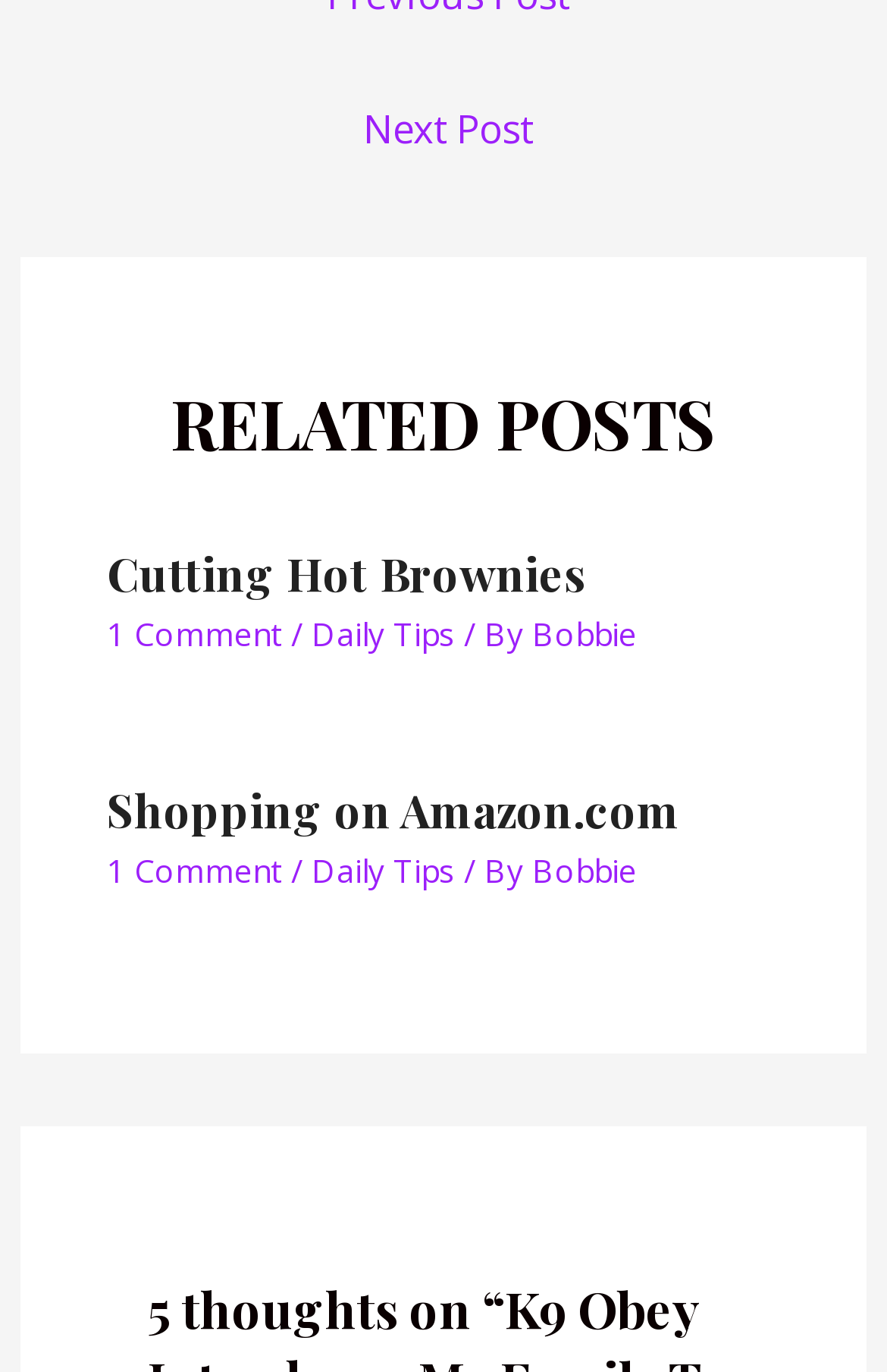Locate the bounding box coordinates of the clickable element to fulfill the following instruction: "go to next post". Provide the coordinates as four float numbers between 0 and 1 in the format [left, top, right, bottom].

[0.027, 0.065, 0.983, 0.131]